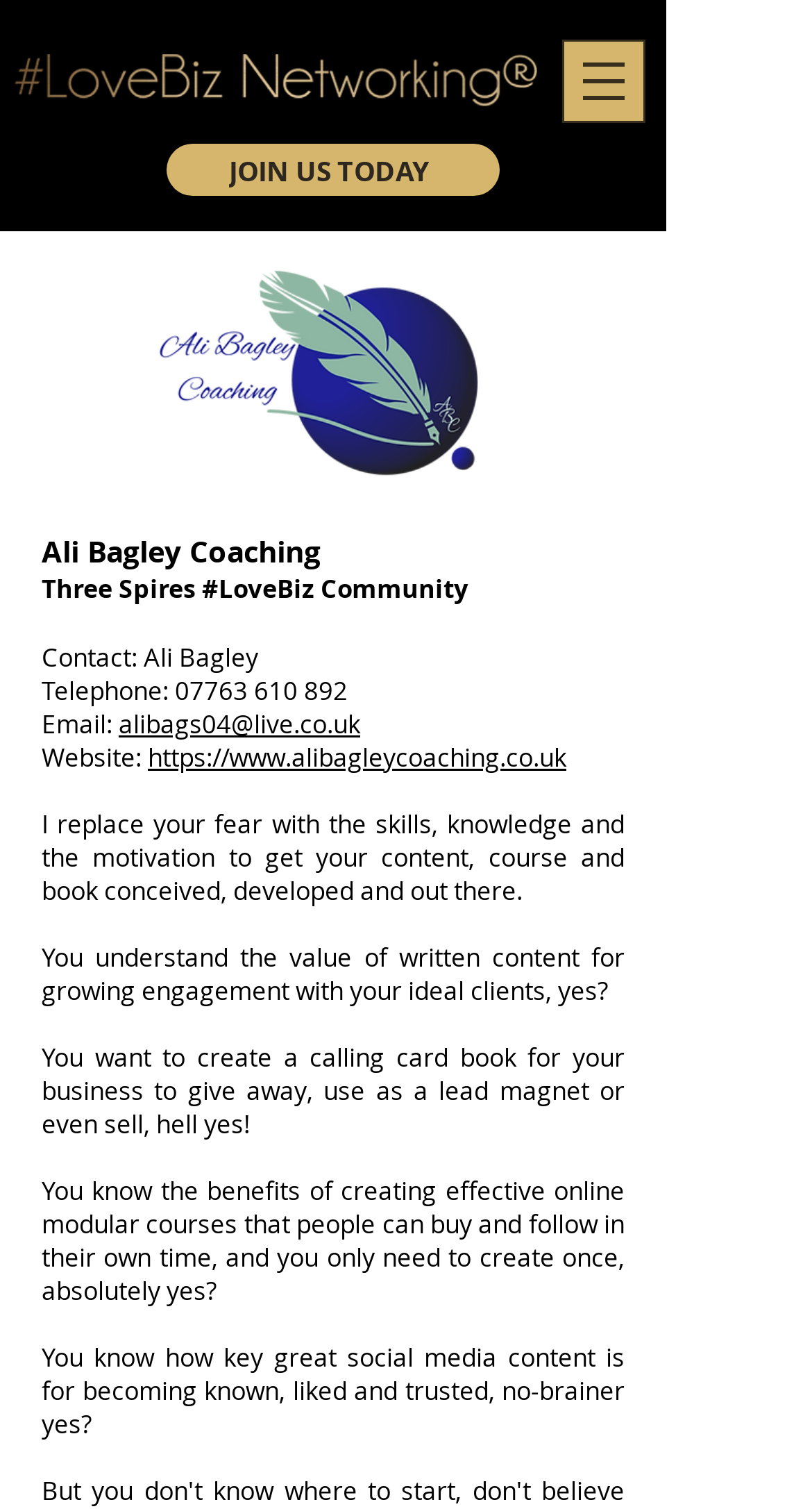Look at the image and write a detailed answer to the question: 
What is the website of the coach?

The website of the coach can be found in the link element with the text 'https://www.alibagleycoaching.co.uk' which is located in the contact information section of the webpage.